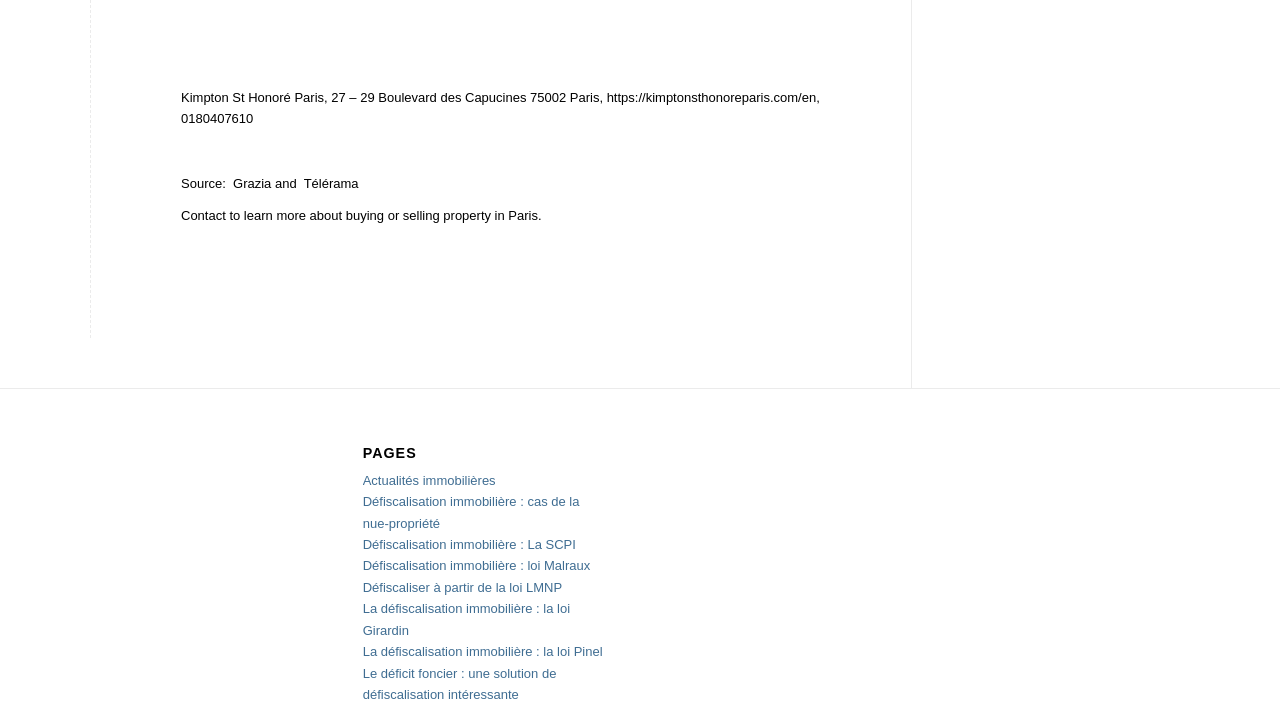Find the bounding box coordinates of the UI element according to this description: "Actualités immobilières".

[0.283, 0.668, 0.387, 0.689]